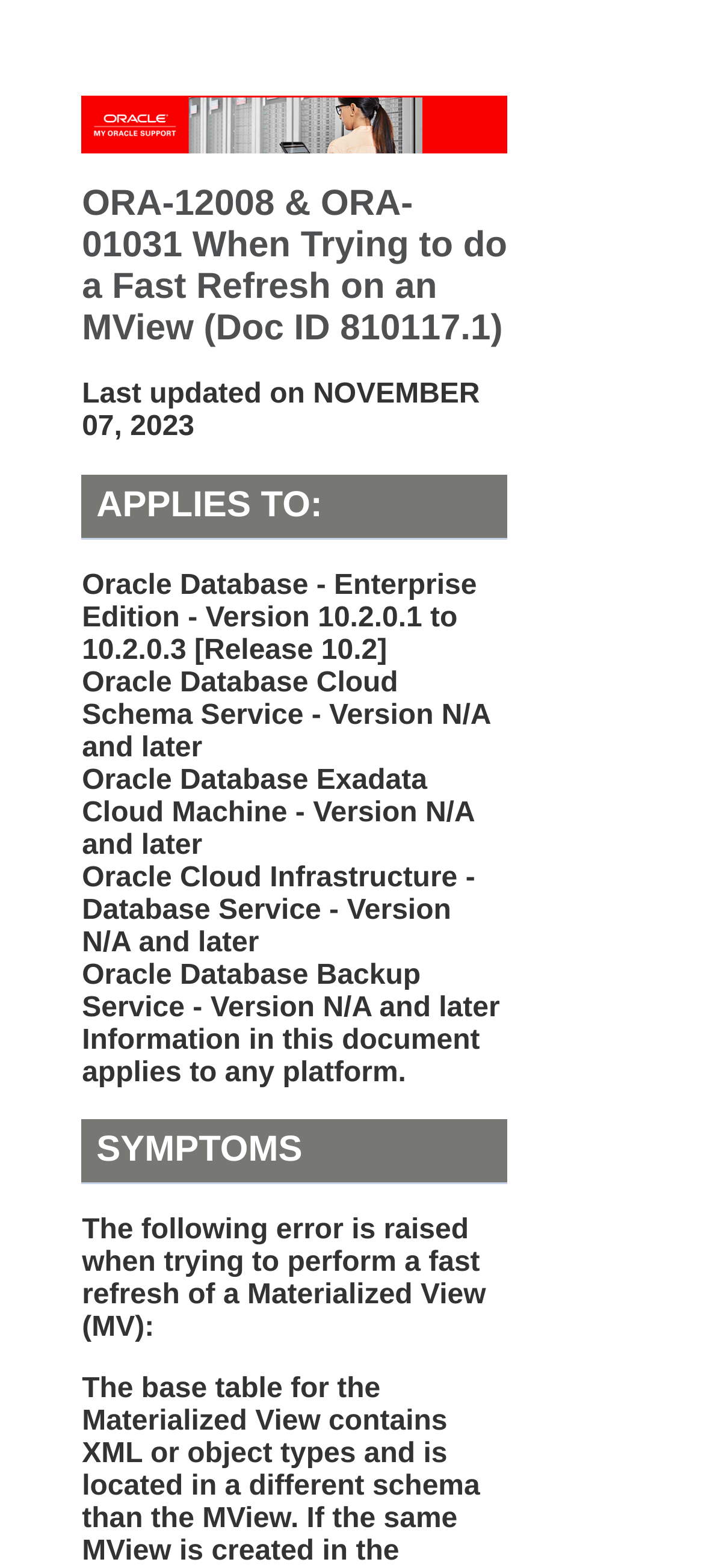Can you find and provide the main heading text of this webpage?

ORA-12008 & ORA-01031 When Trying to do a Fast Refresh on an MView (Doc ID 810117.1)